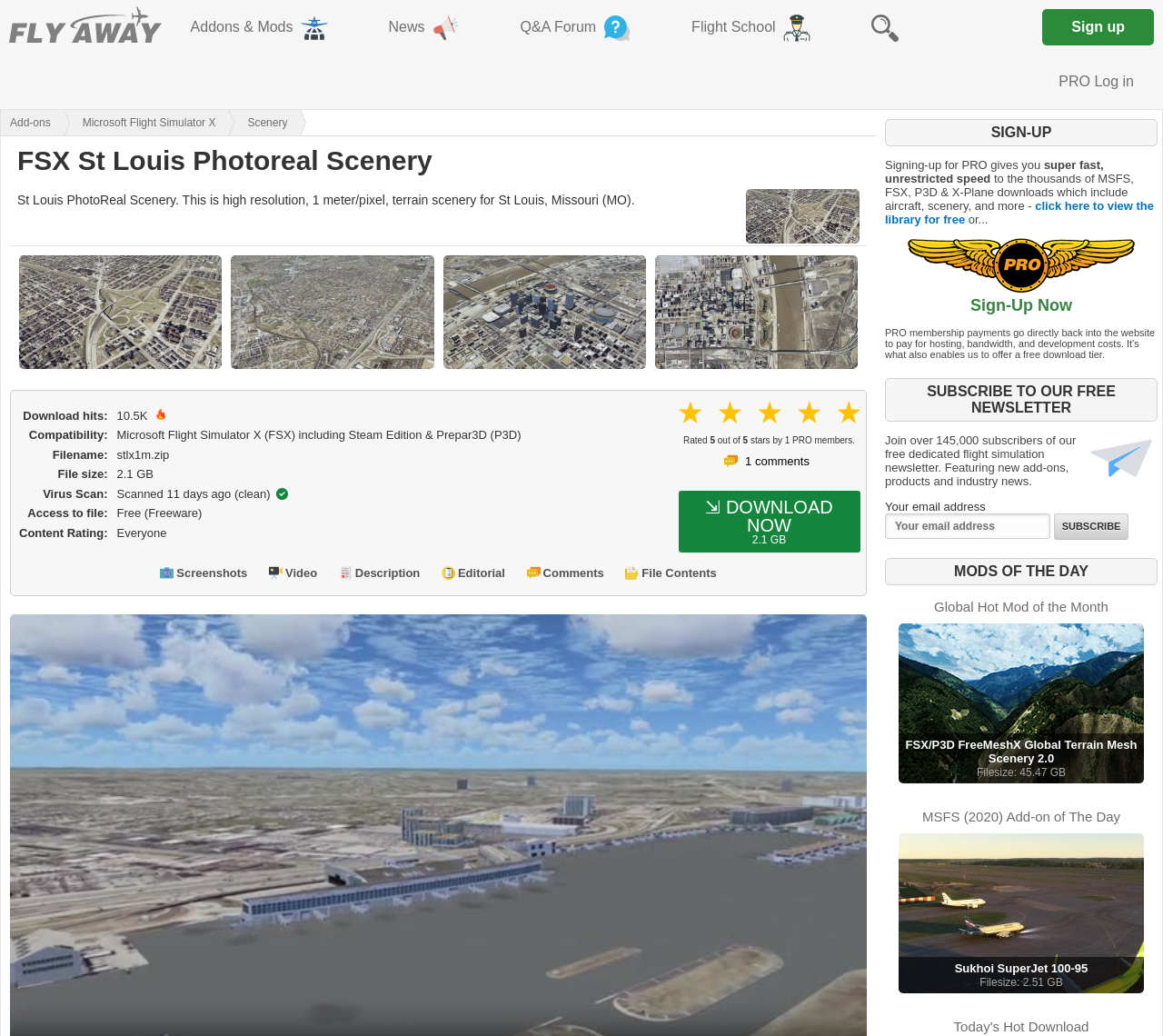Indicate the bounding box coordinates of the element that needs to be clicked to satisfy the following instruction: "Read the full description written by the developer". The coordinates should be four float numbers between 0 and 1, i.e., [left, top, right, bottom].

[0.305, 0.547, 0.361, 0.56]